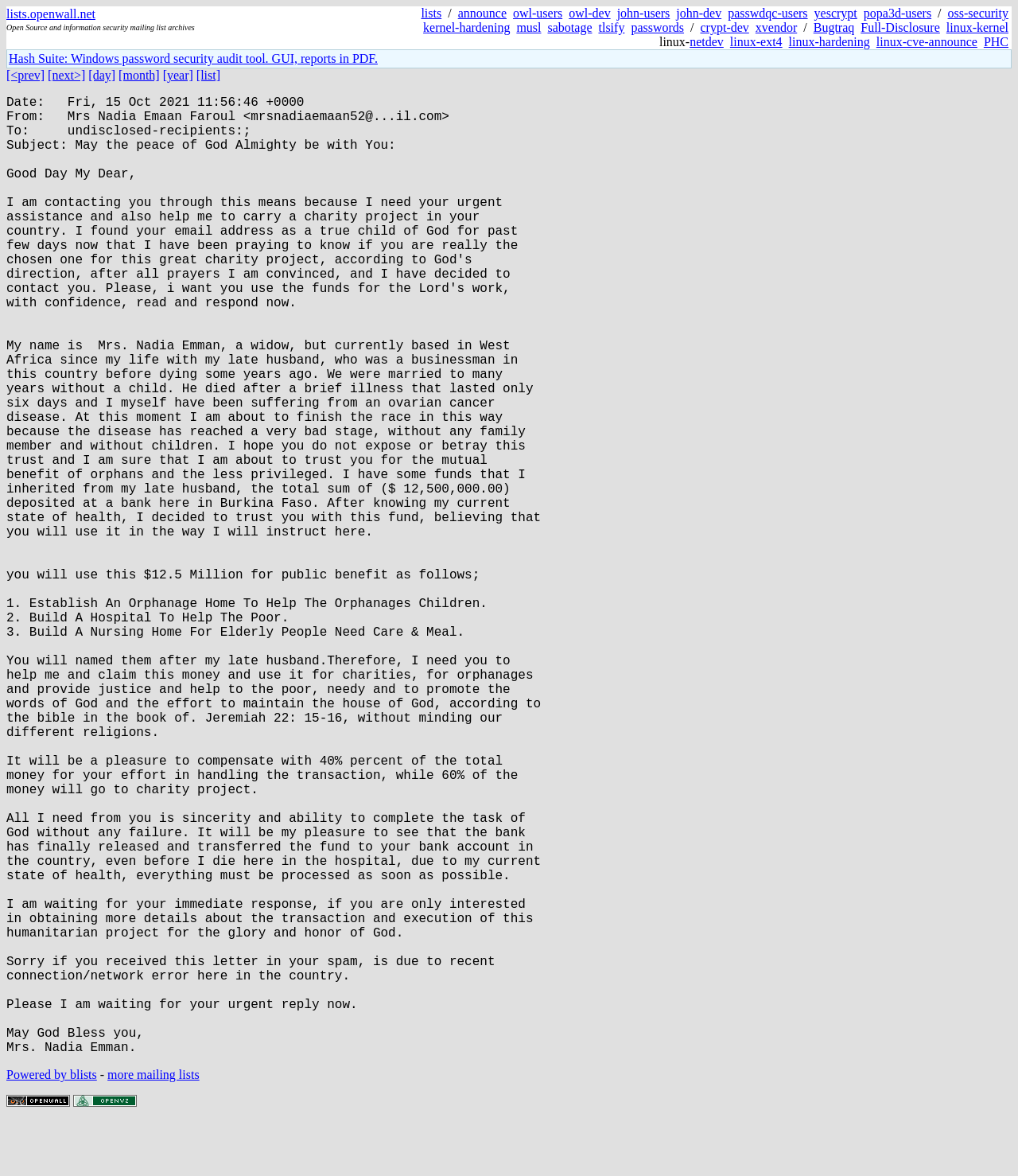Please indicate the bounding box coordinates for the clickable area to complete the following task: "browse oss-security mailing list". The coordinates should be specified as four float numbers between 0 and 1, i.e., [left, top, right, bottom].

[0.931, 0.005, 0.991, 0.017]